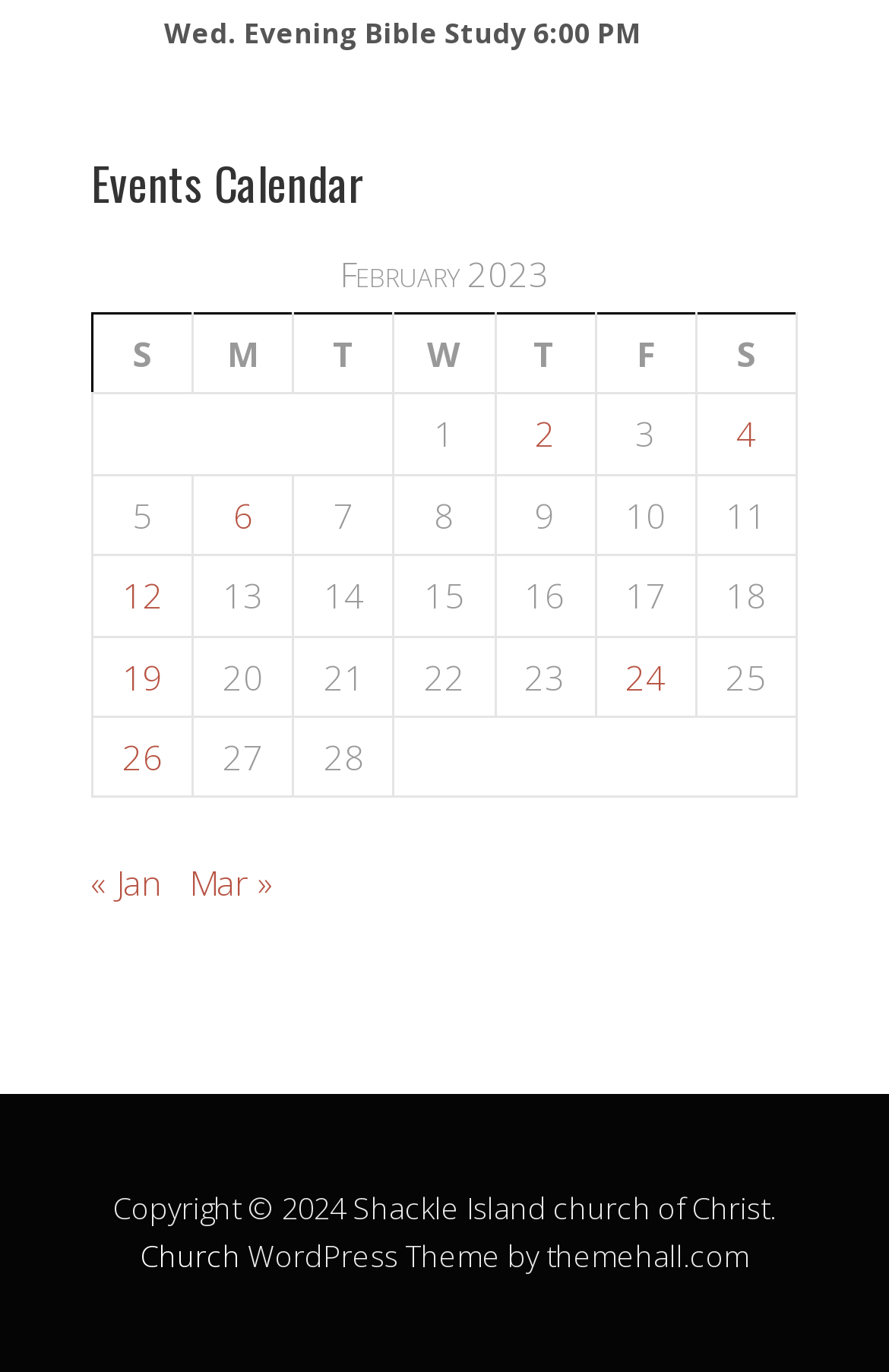Specify the bounding box coordinates for the region that must be clicked to perform the given instruction: "Visit the church website".

[0.158, 0.9, 0.271, 0.93]